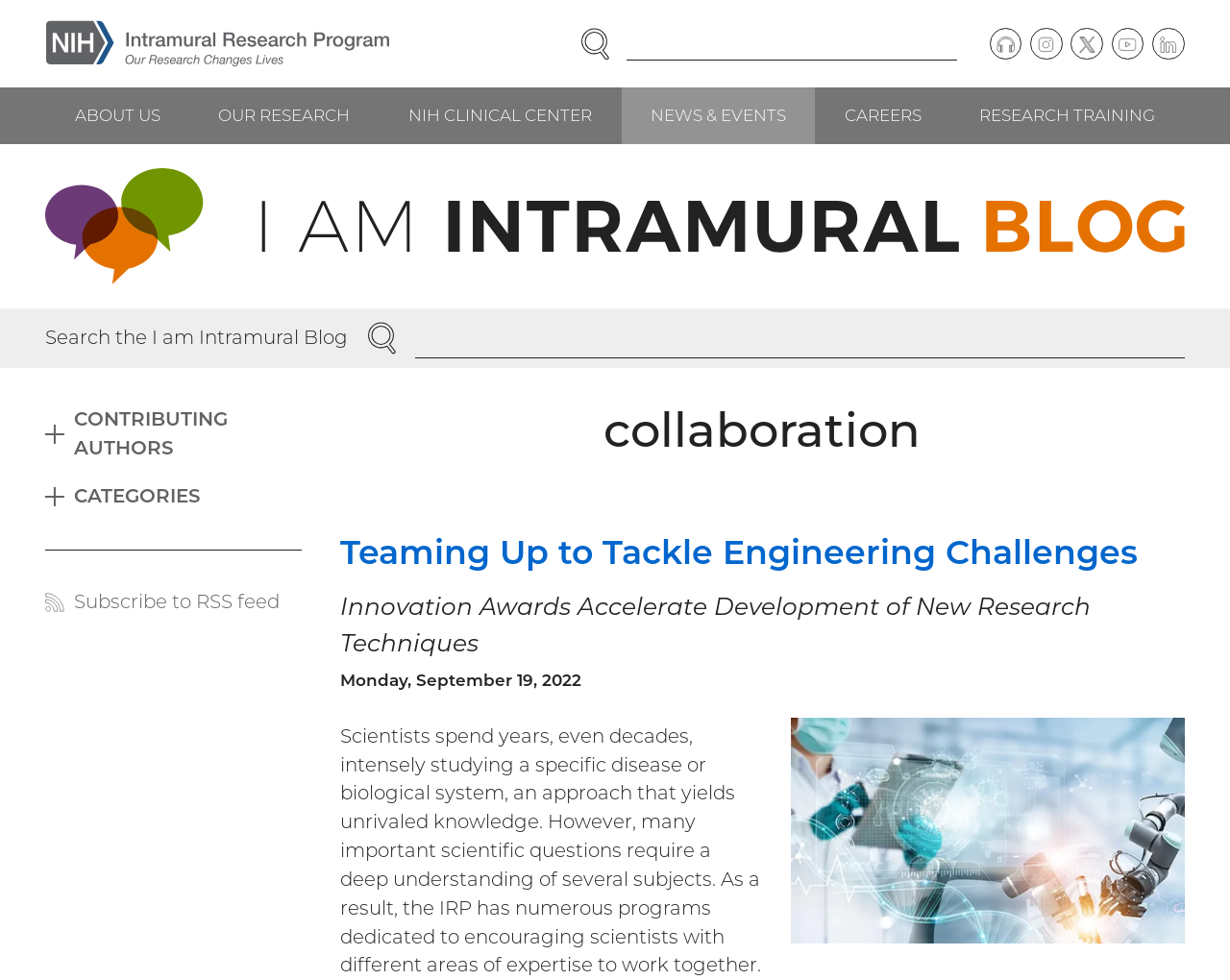Please locate the bounding box coordinates of the element that should be clicked to complete the given instruction: "Search the I am Intramural Blog".

[0.337, 0.324, 0.963, 0.365]